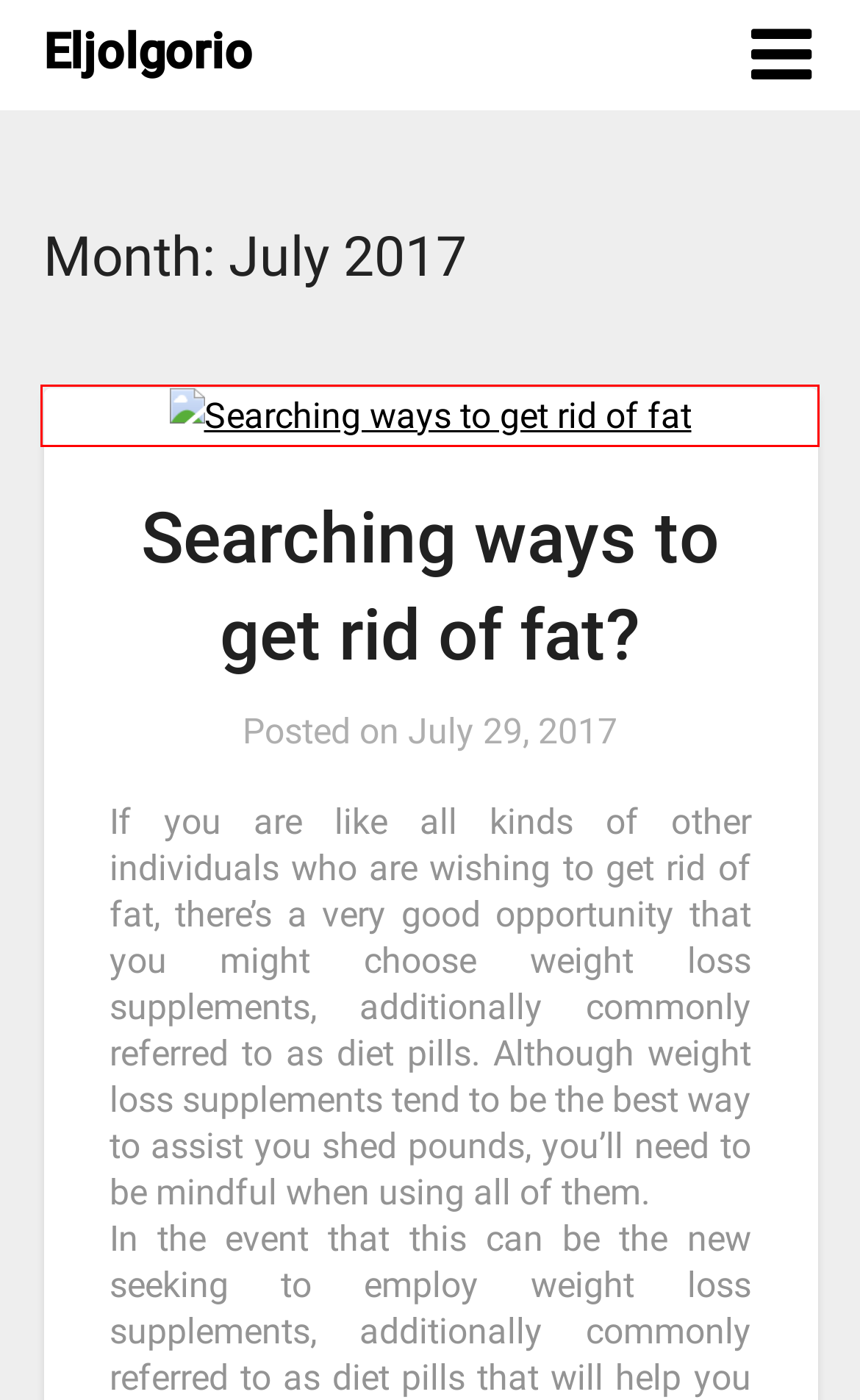Examine the screenshot of a webpage with a red bounding box around a specific UI element. Identify which webpage description best matches the new webpage that appears after clicking the element in the red bounding box. Here are the candidates:
A. Law Archives - Eljolgorio
B. Finance Archives - Eljolgorio
C. SEO Archives - Eljolgorio
D. January 2021 - Eljolgorio
E. Searching ways to get rid of fat? - Eljolgorio
F. January 2022 - Eljolgorio
G. Food Archives - Eljolgorio
H. Eljolgorio -

E